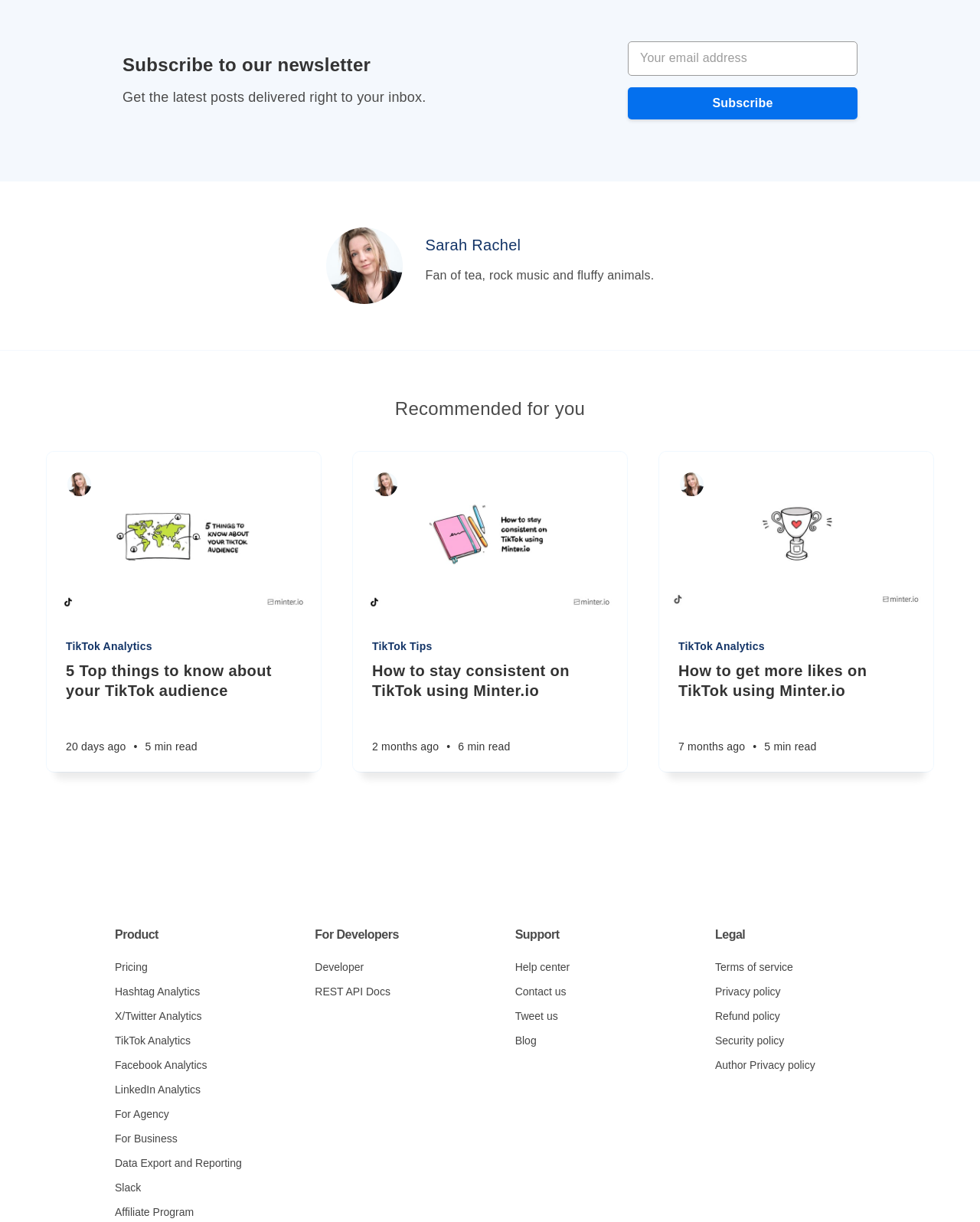Please locate the UI element described by "Author Privacy policy" and provide its bounding box coordinates.

[0.73, 0.867, 0.832, 0.877]